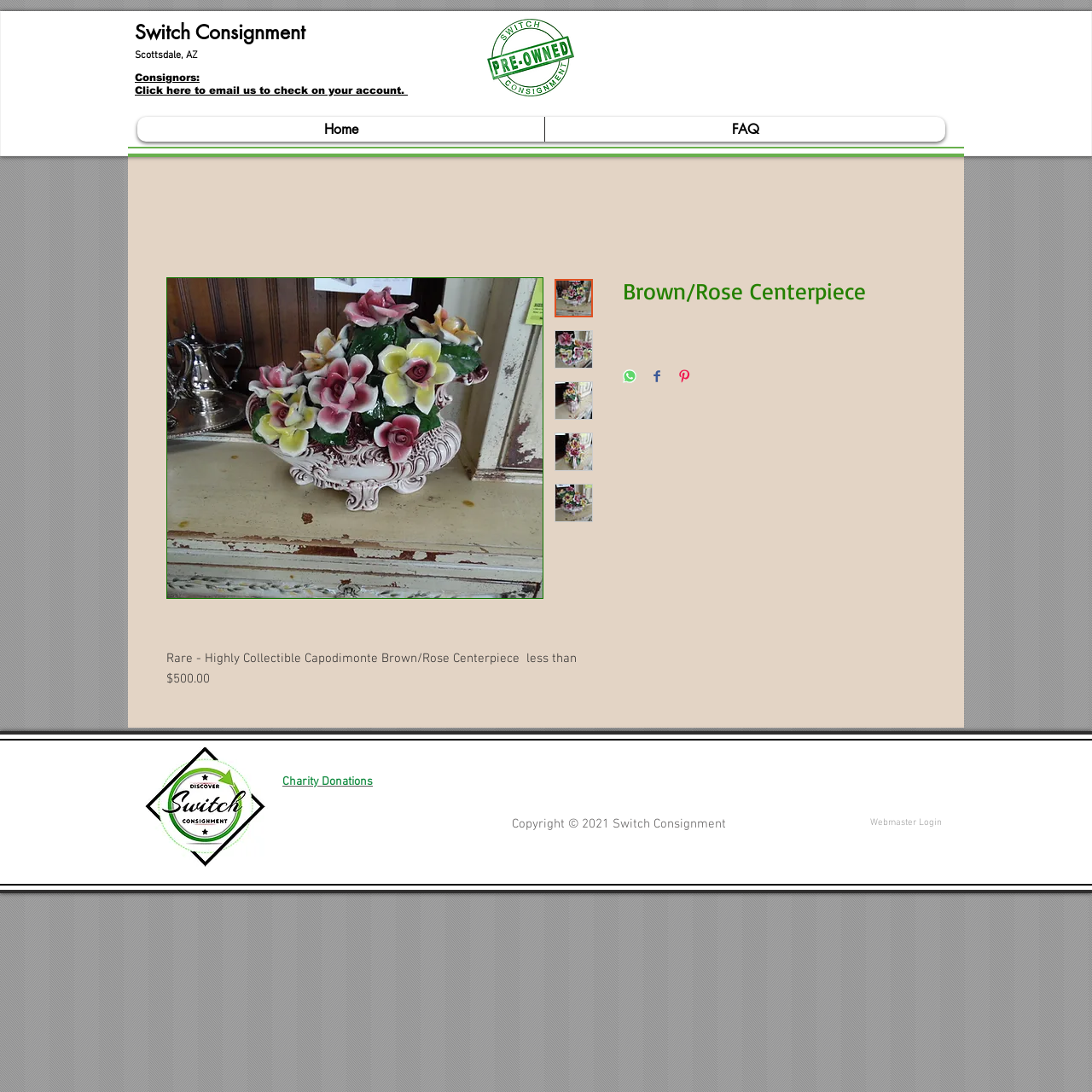Respond to the question below with a single word or phrase: What is the charity donation link?

Charity Donations